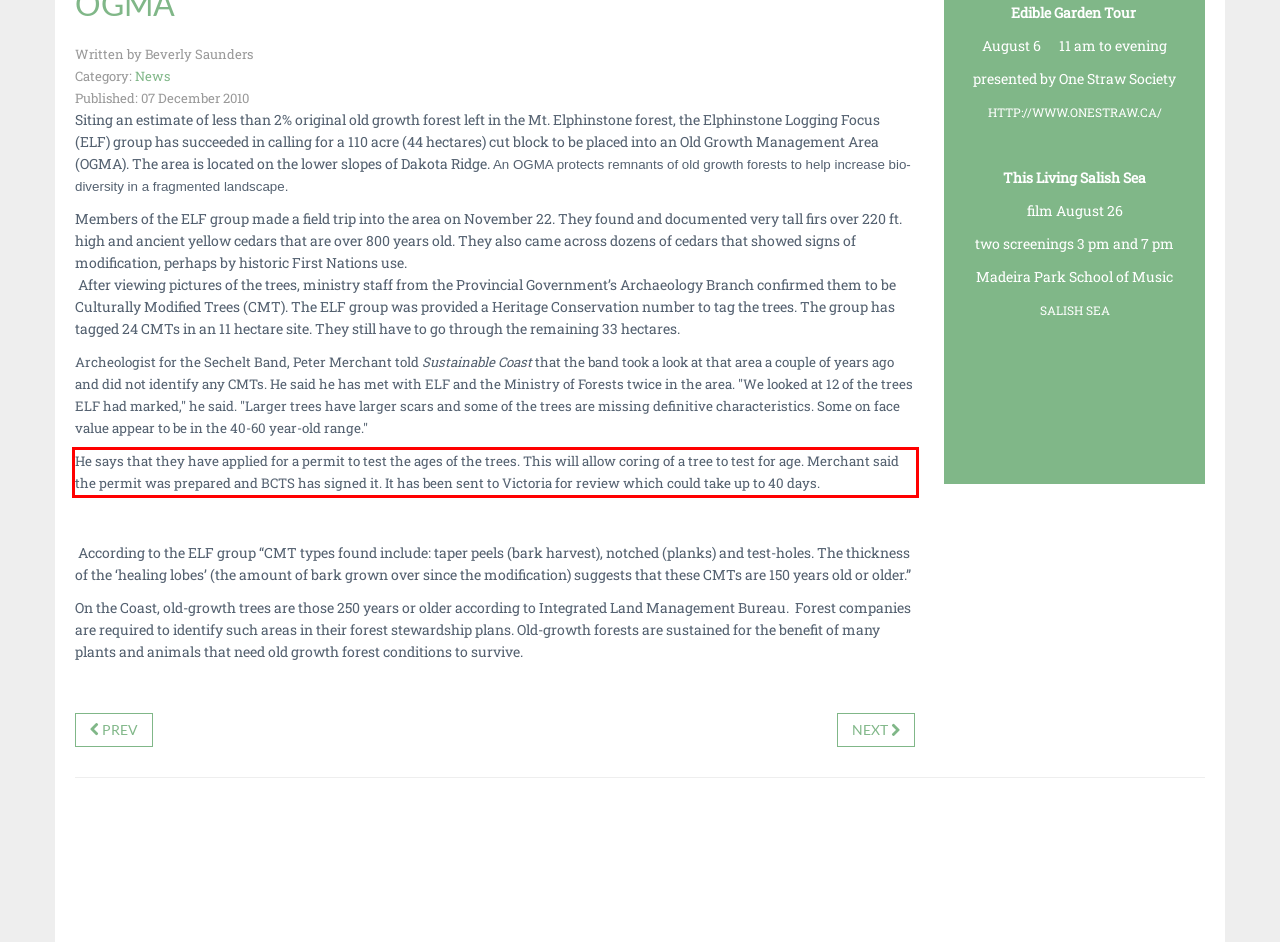Please examine the webpage screenshot containing a red bounding box and use OCR to recognize and output the text inside the red bounding box.

He says that they have applied for a permit to test the ages of the trees. This will allow coring of a tree to test for age. Merchant said the permit was prepared and BCTS has signed it. It has been sent to Victoria for review which could take up to 40 days.